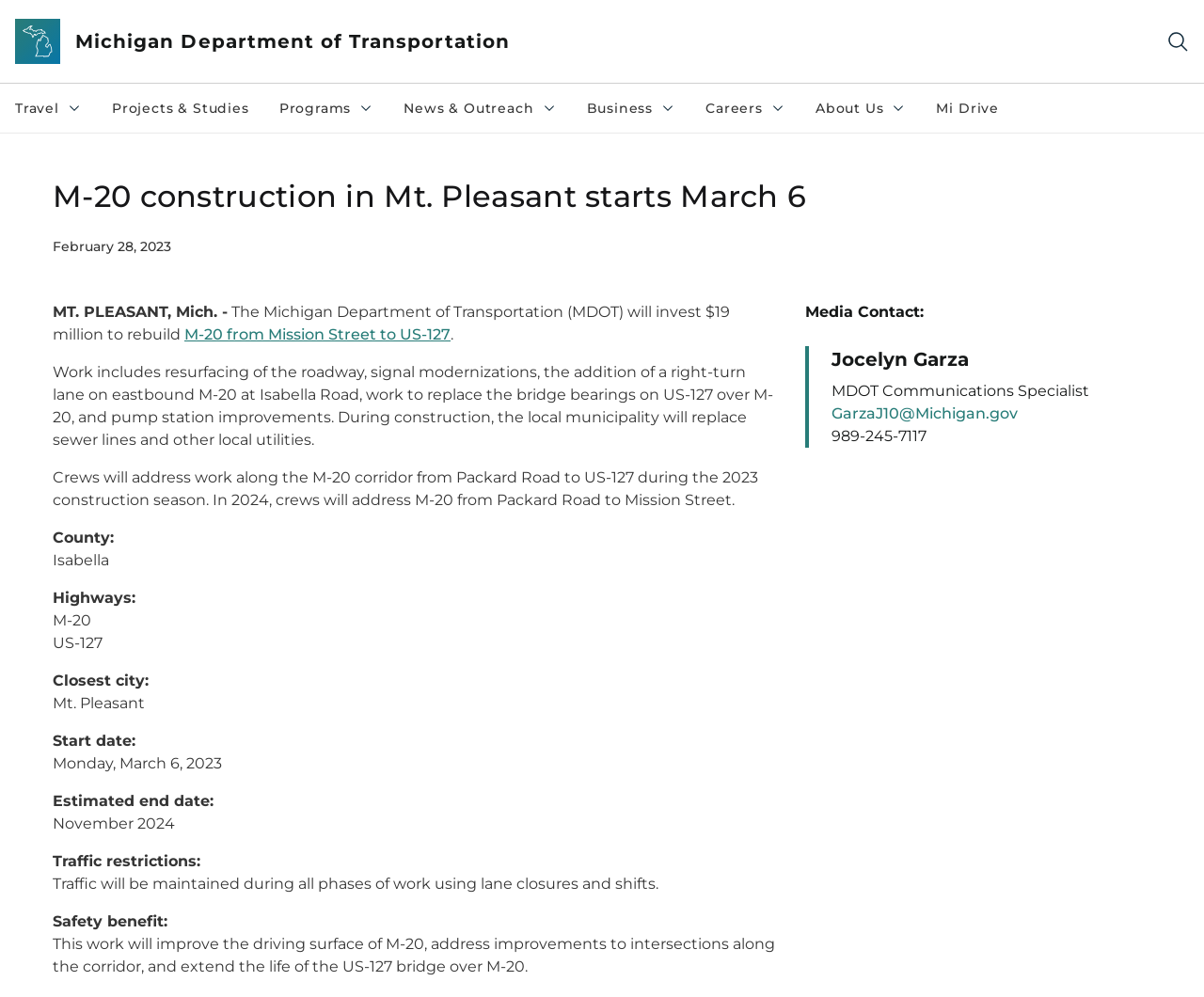What is the estimated end date of the construction project?
Answer the question based on the image using a single word or a brief phrase.

November 2024